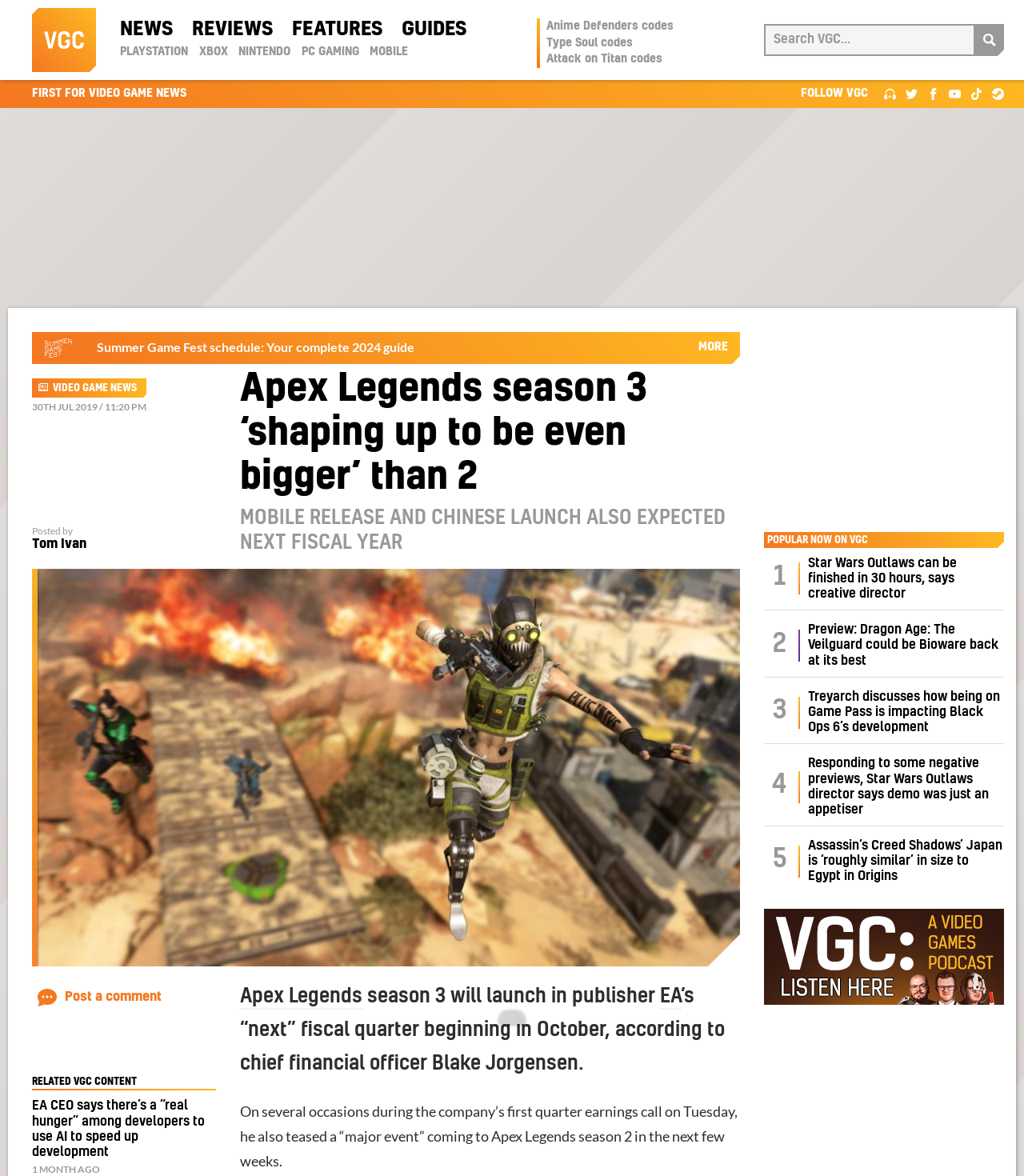Respond to the question below with a single word or phrase:
What is the name of the company publishing Apex Legends?

EA